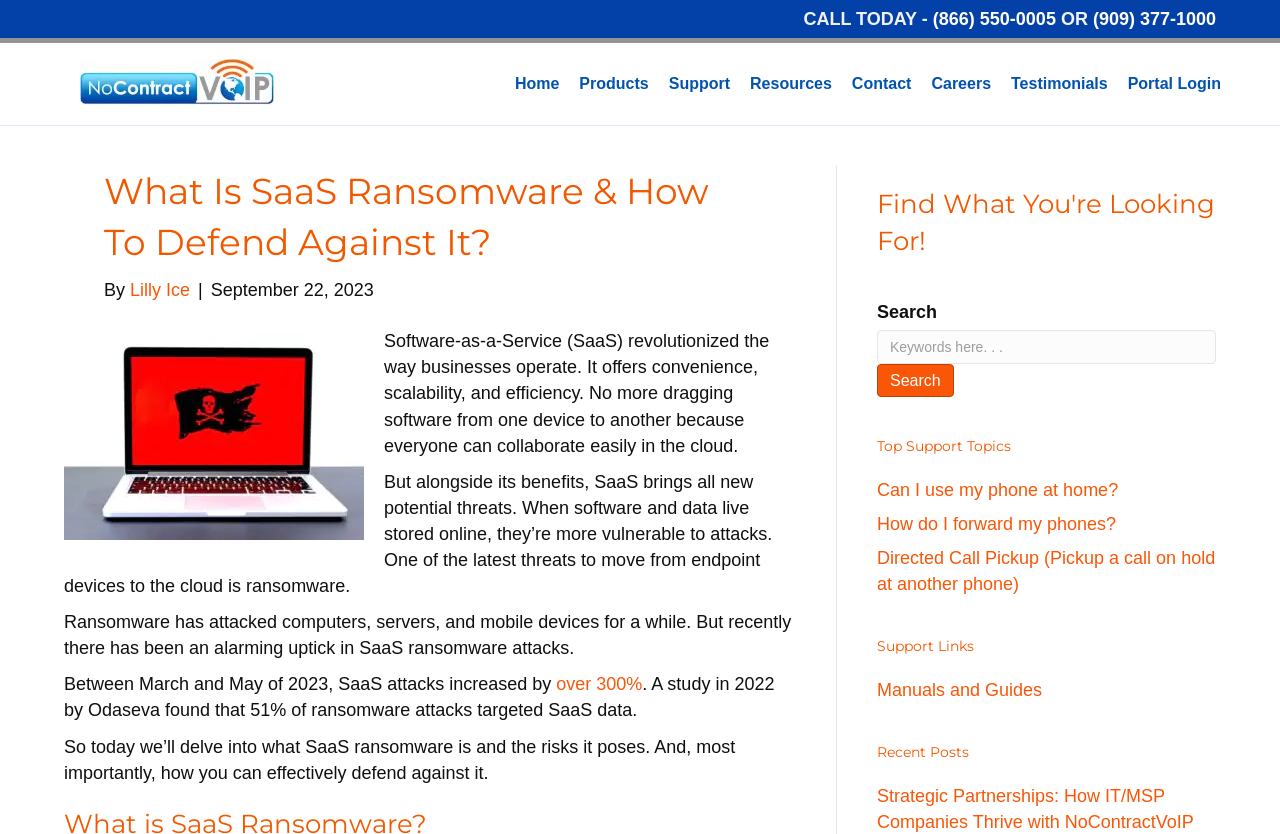Please identify the bounding box coordinates of the element on the webpage that should be clicked to follow this instruction: "Read the 'Top Support Topics'". The bounding box coordinates should be given as four float numbers between 0 and 1, formatted as [left, top, right, bottom].

[0.685, 0.576, 0.874, 0.6]